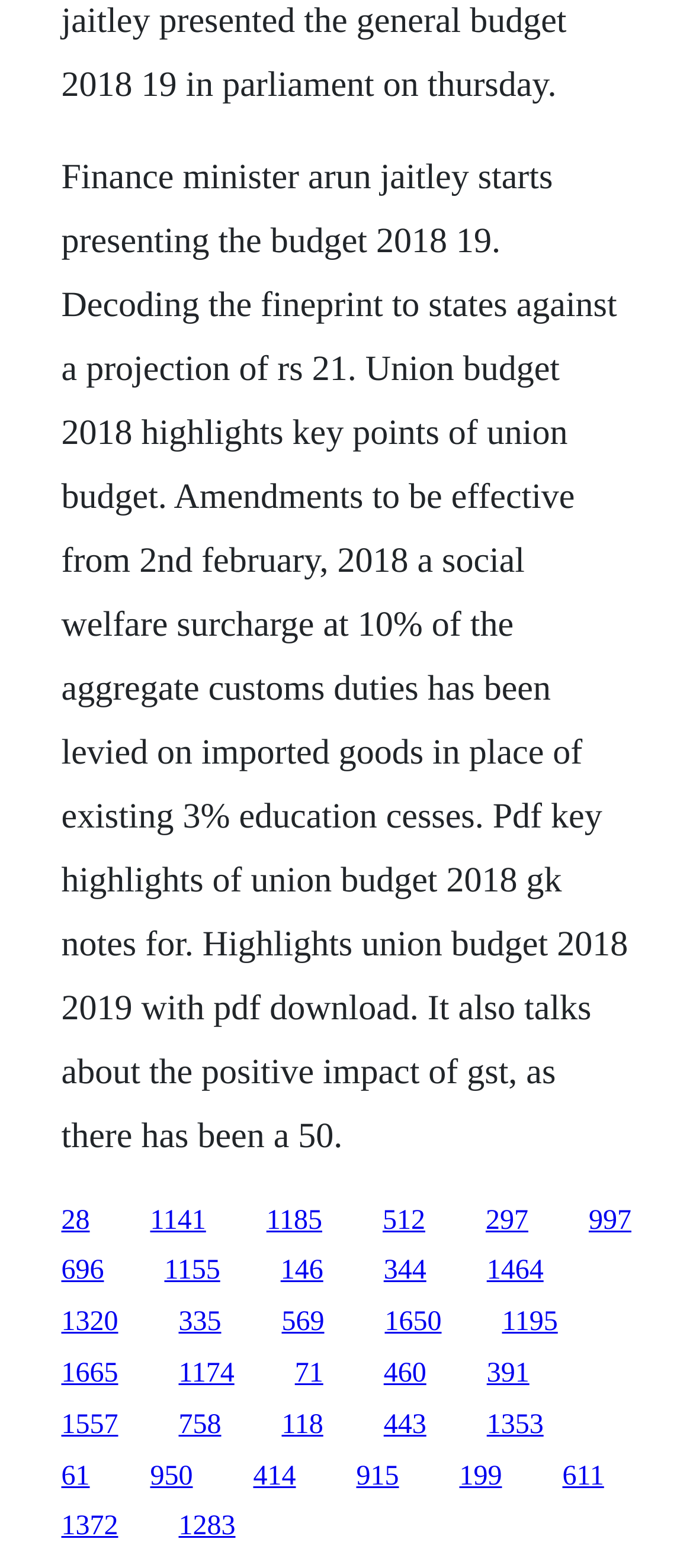What is the social welfare surcharge levied on imported goods?
Look at the image and respond with a single word or a short phrase.

10% of aggregate customs duties